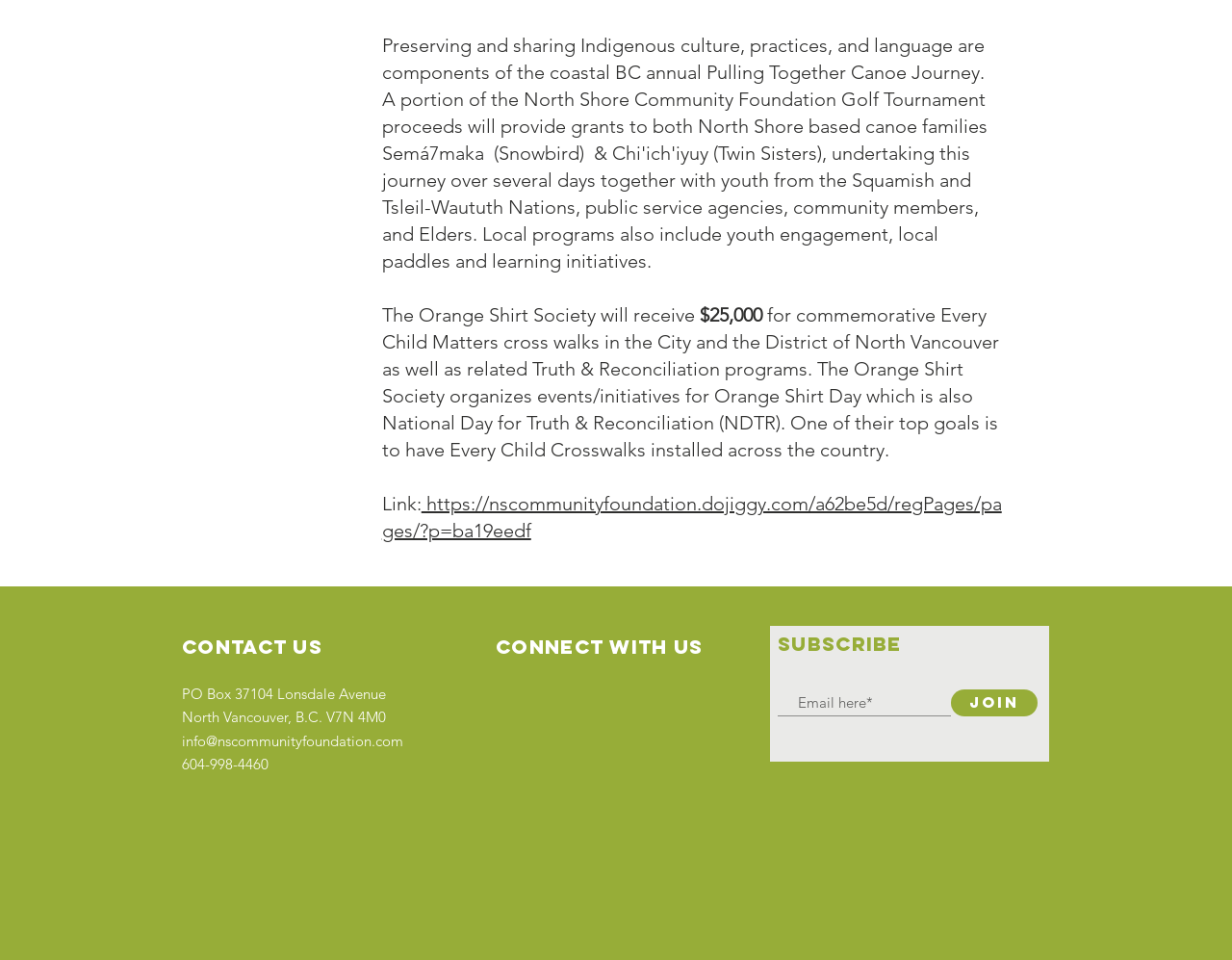Provide a single word or phrase to answer the given question: 
What is the purpose of the Orange Shirt Society?

Organize events for Orange Shirt Day